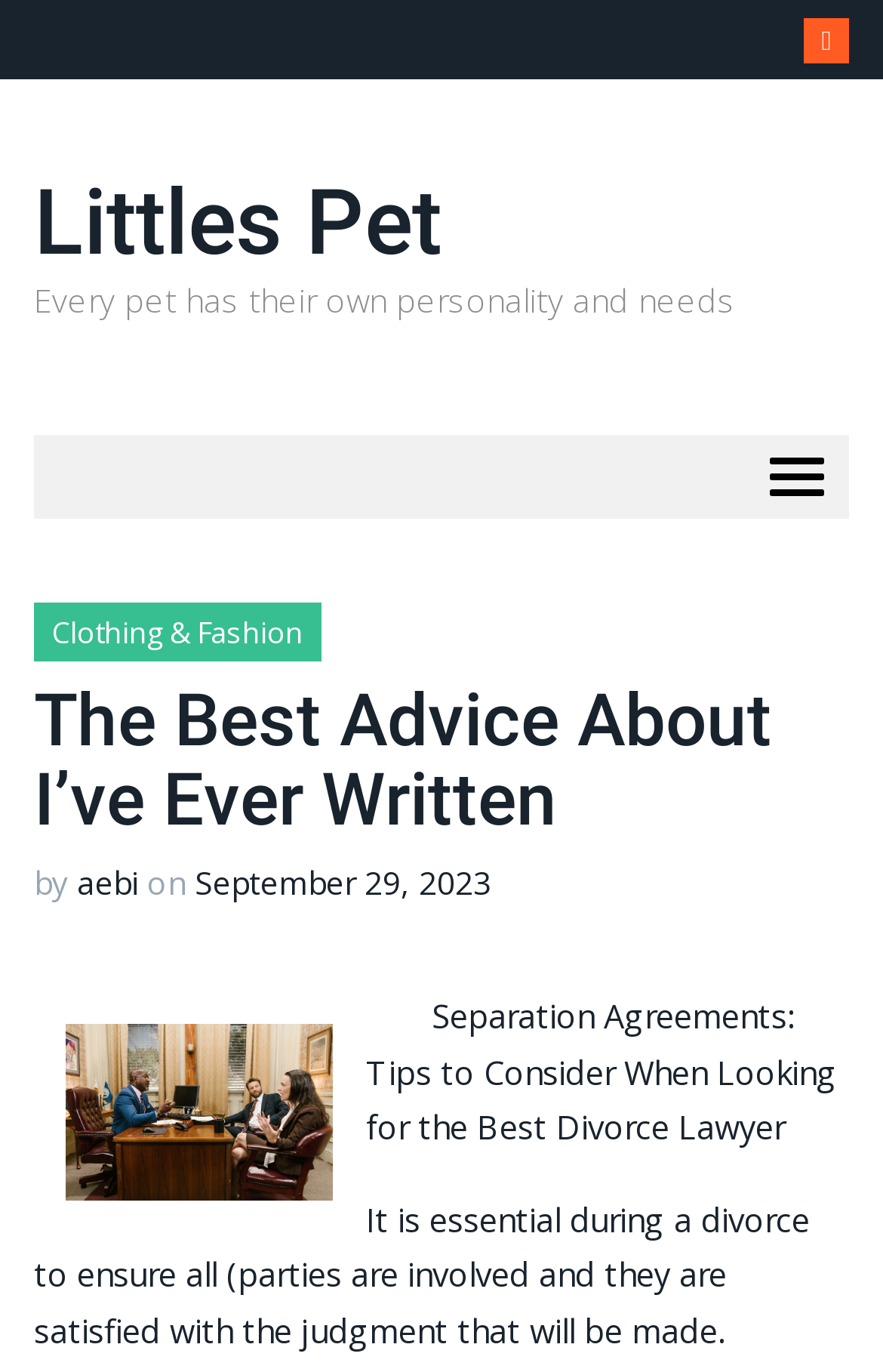From the image, can you give a detailed response to the question below:
What is the category of the article 'Clothing & Fashion'?

The category 'Clothing & Fashion' is a link element located in the navigation section of the webpage, which can be toggled by the button 'Toggle navigation'.